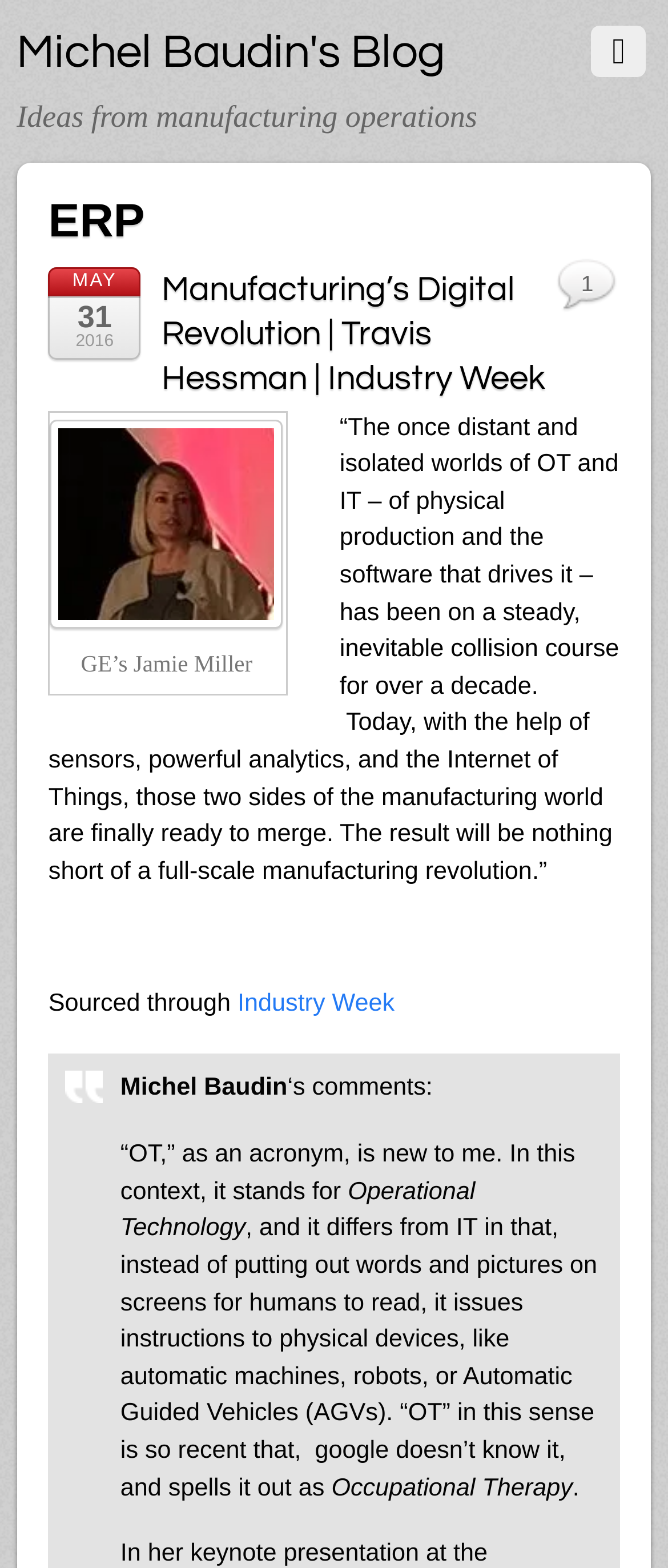Answer the following inquiry with a single word or phrase:
What is the topic of the article?

Manufacturing's Digital Revolution